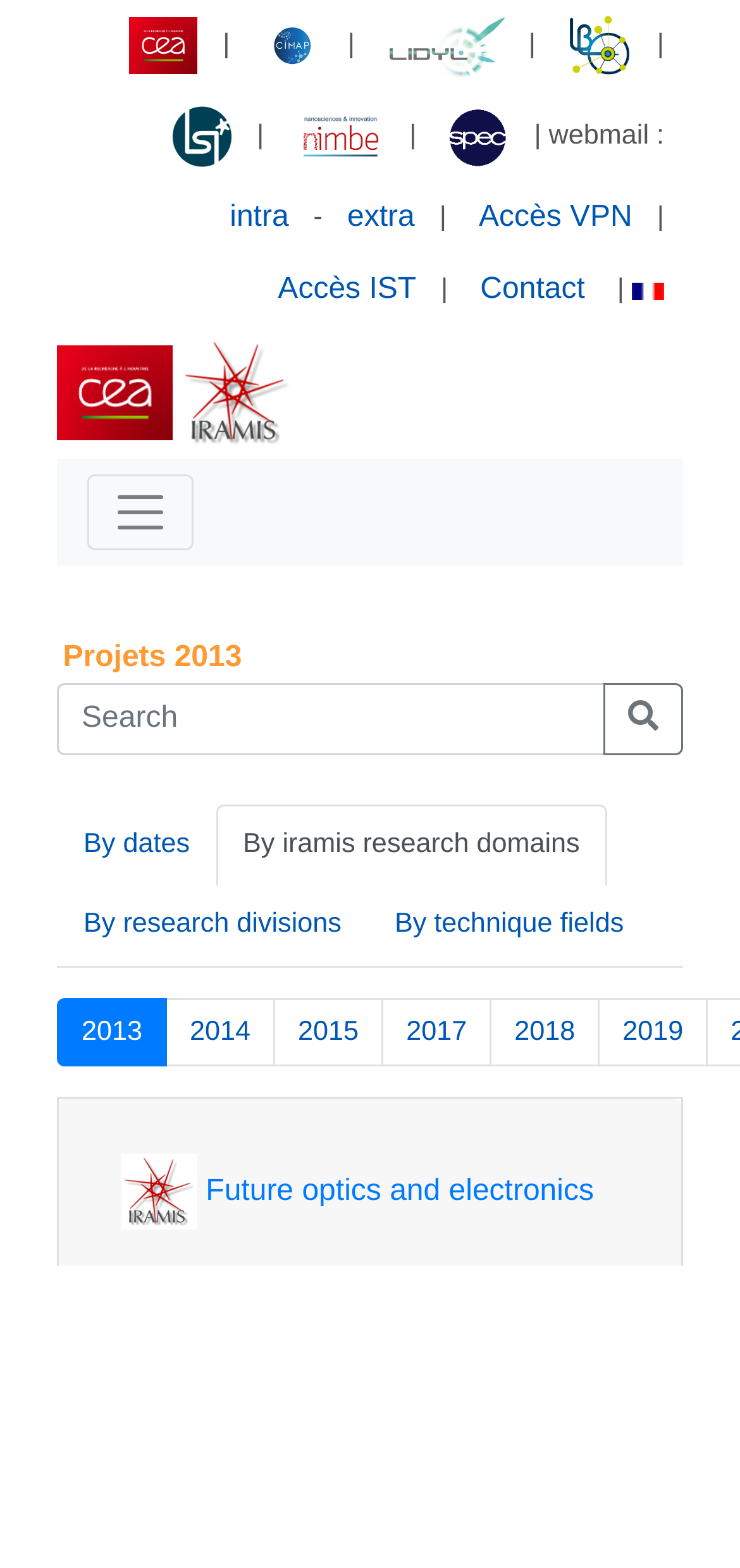Please identify the coordinates of the bounding box that should be clicked to fulfill this instruction: "search for something".

[0.077, 0.435, 0.818, 0.481]